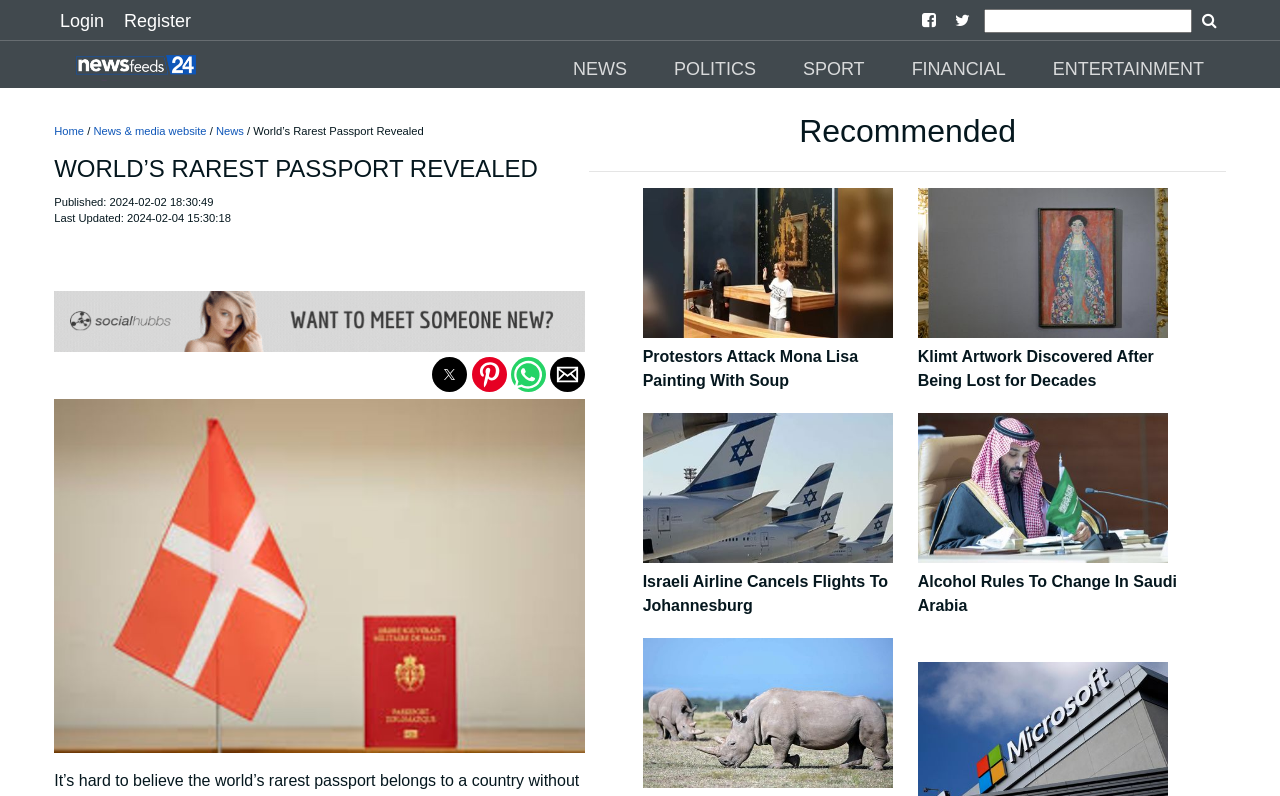Highlight the bounding box of the UI element that corresponds to this description: "secretary@naccs.org.uk".

None